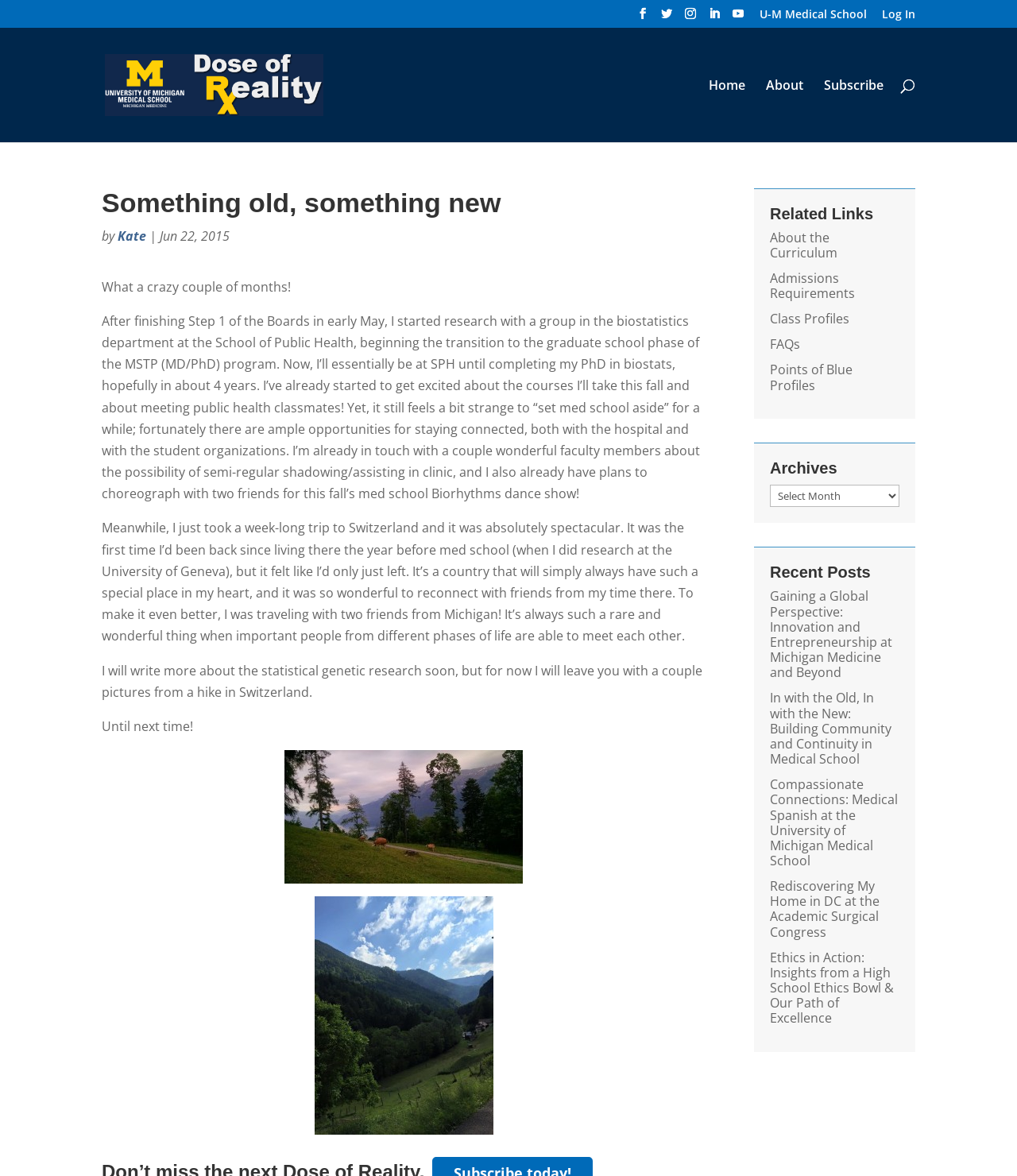Generate a thorough description of the webpage.

This webpage is a blog post titled "Something old, something new" on the "Dose of Reality" website. At the top, there are several social media links and a search bar. Below the search bar, there is a heading with the title of the blog post, followed by the author's name, "Kate", and the date "Jun 22, 2015".

The main content of the blog post is a personal reflection by the author, discussing her transition from medical school to a graduate program in biostatistics. The text is divided into several paragraphs, with the author sharing her experiences, thoughts, and feelings about this transition. She also mentions a recent trip to Switzerland and shares her excitement about upcoming courses and meeting new classmates.

On the right side of the page, there are several sections, including "Related Links", "Archives", and "Recent Posts". The "Related Links" section contains links to pages about the curriculum, admissions requirements, and class profiles. The "Archives" section has a dropdown menu, and the "Recent Posts" section lists several links to other blog posts, including "Gaining a Global Perspective", "In with the Old, In with the New", and "Compassionate Connections".

At the bottom of the page, there are more links to other blog posts, including "Rediscovering My Home in DC at the Academic Surgical Congress" and "Ethics in Action: Insights from a High School Ethics Bowl & Our Path of Excellence".